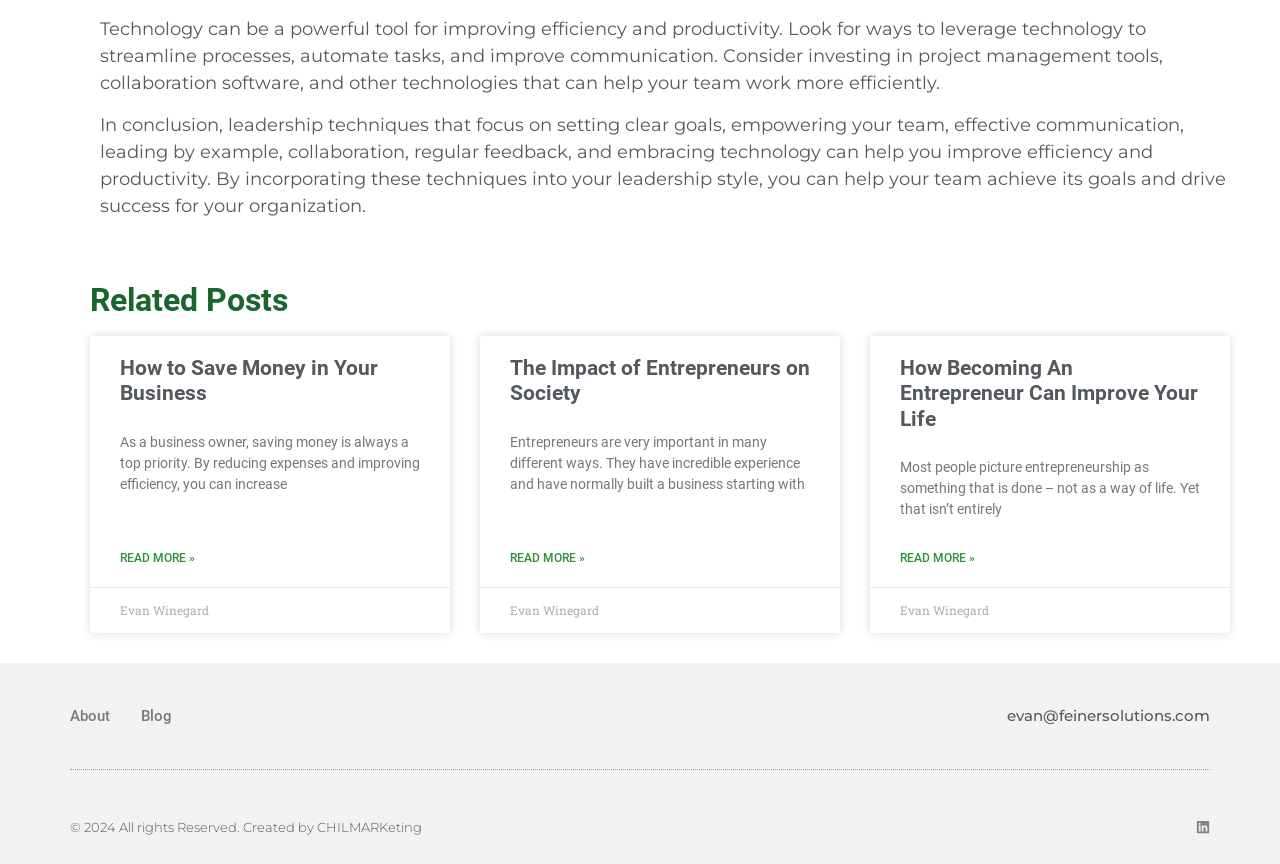Please locate the clickable area by providing the bounding box coordinates to follow this instruction: "view faculty profiles".

None